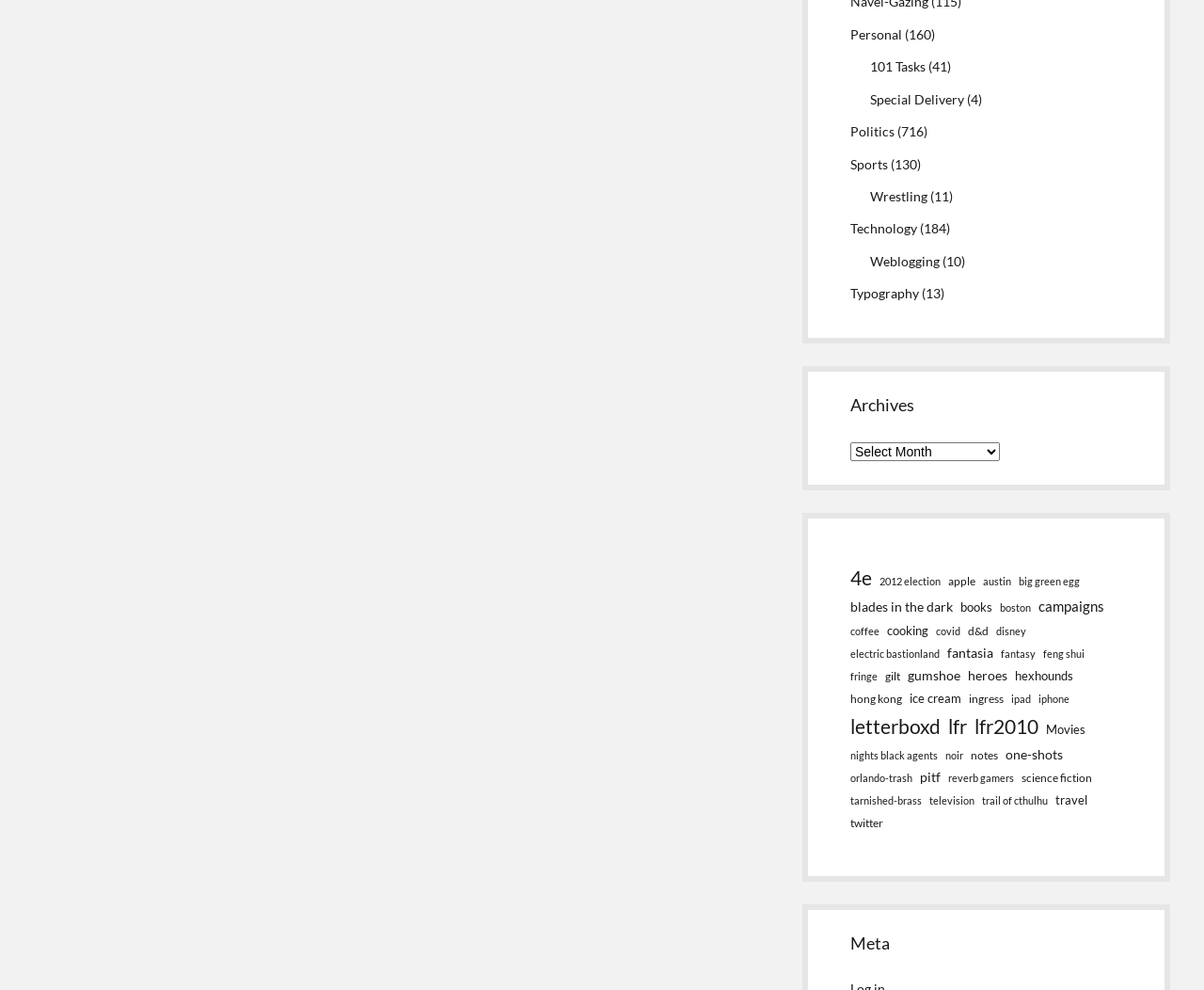How many links are under the 'Archives' heading?
Please interpret the details in the image and answer the question thoroughly.

I counted the number of links under the 'Archives' heading, starting from '4e (186 items)' to 'travel (10 items)', and found a total of 34 links.